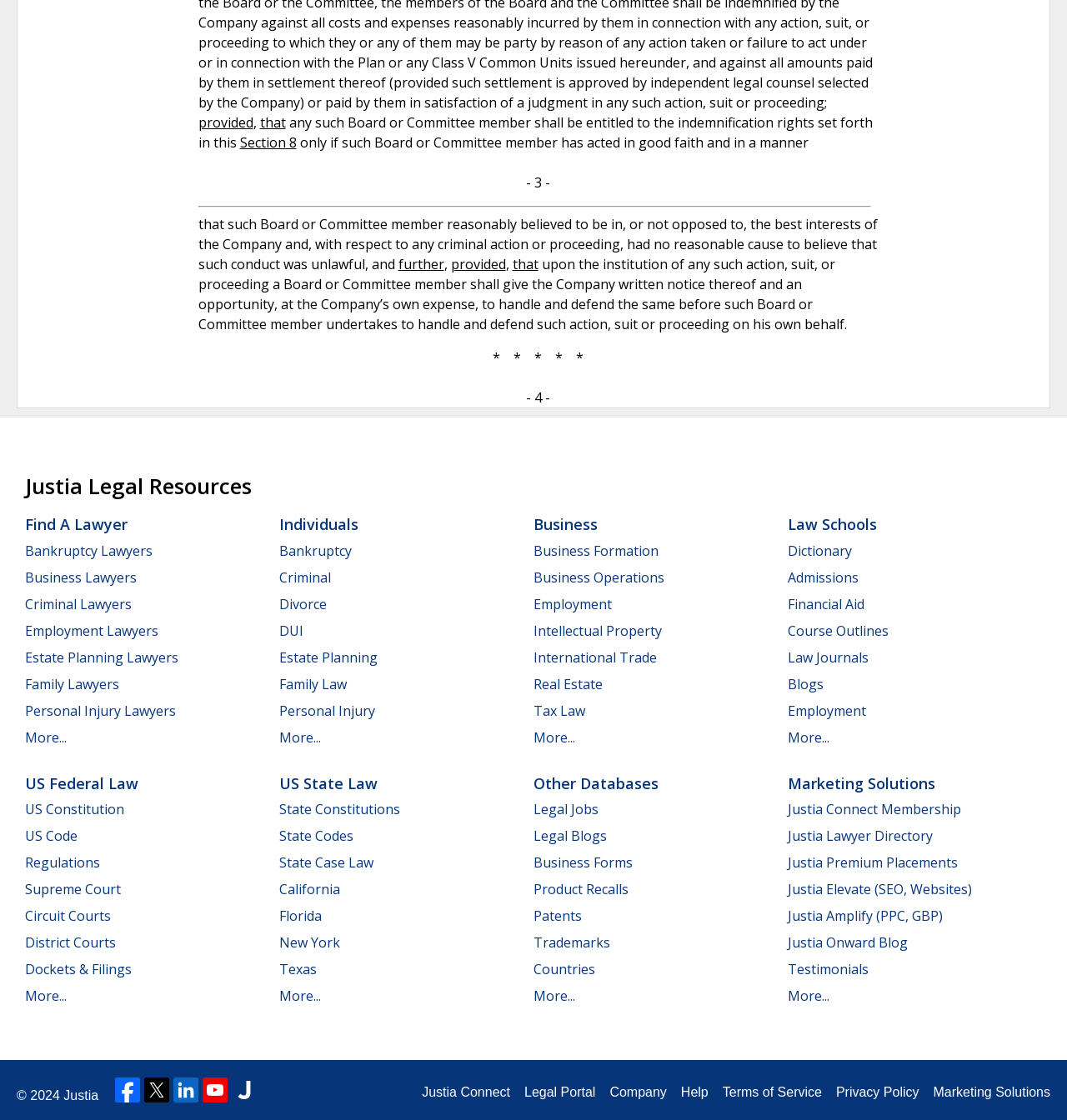Can you find the bounding box coordinates of the area I should click to execute the following instruction: "Discover legal jobs"?

[0.5, 0.714, 0.561, 0.731]